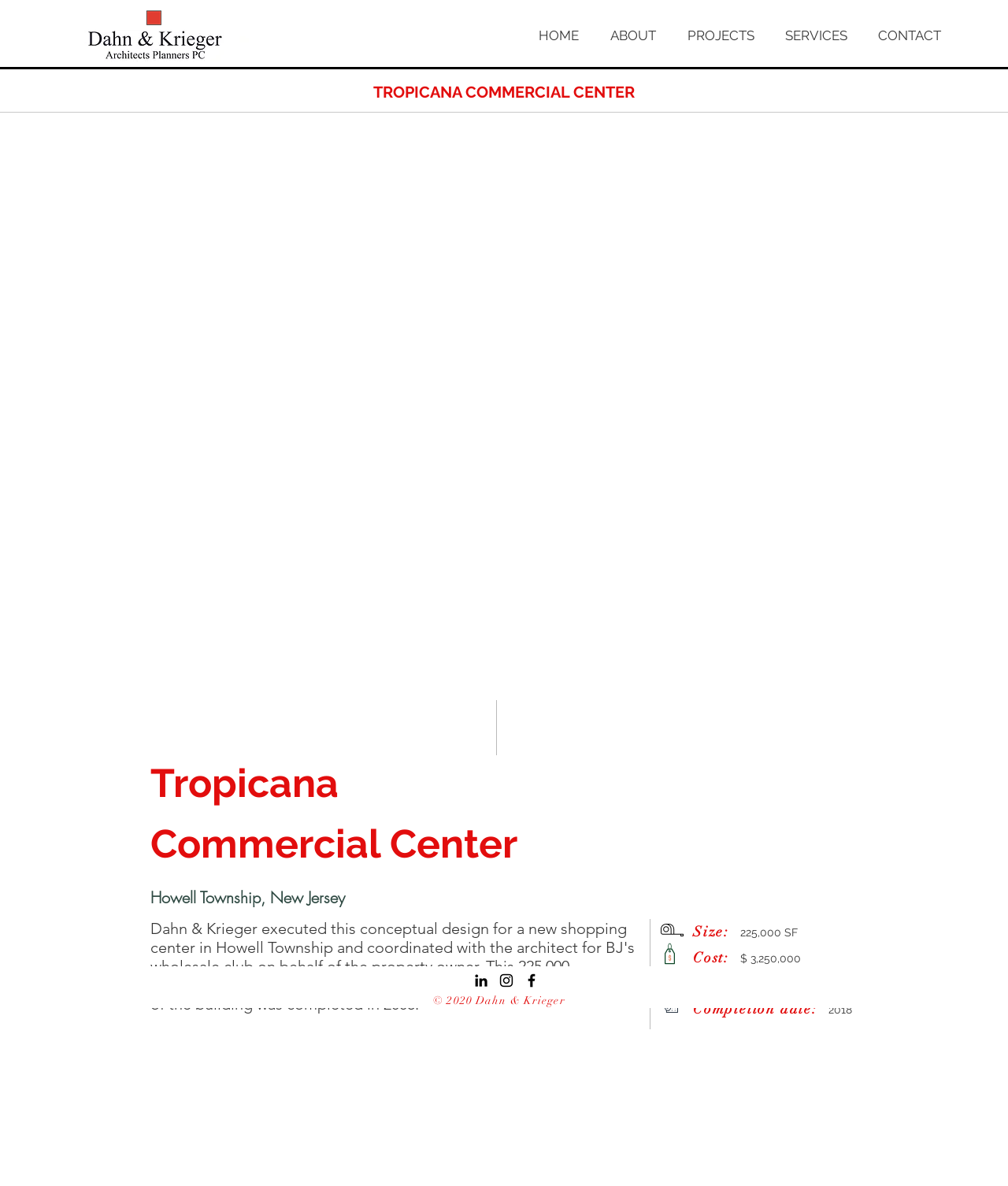Identify the bounding box coordinates for the UI element described as: "SERVICES". The coordinates should be provided as four floats between 0 and 1: [left, top, right, bottom].

[0.76, 0.013, 0.852, 0.046]